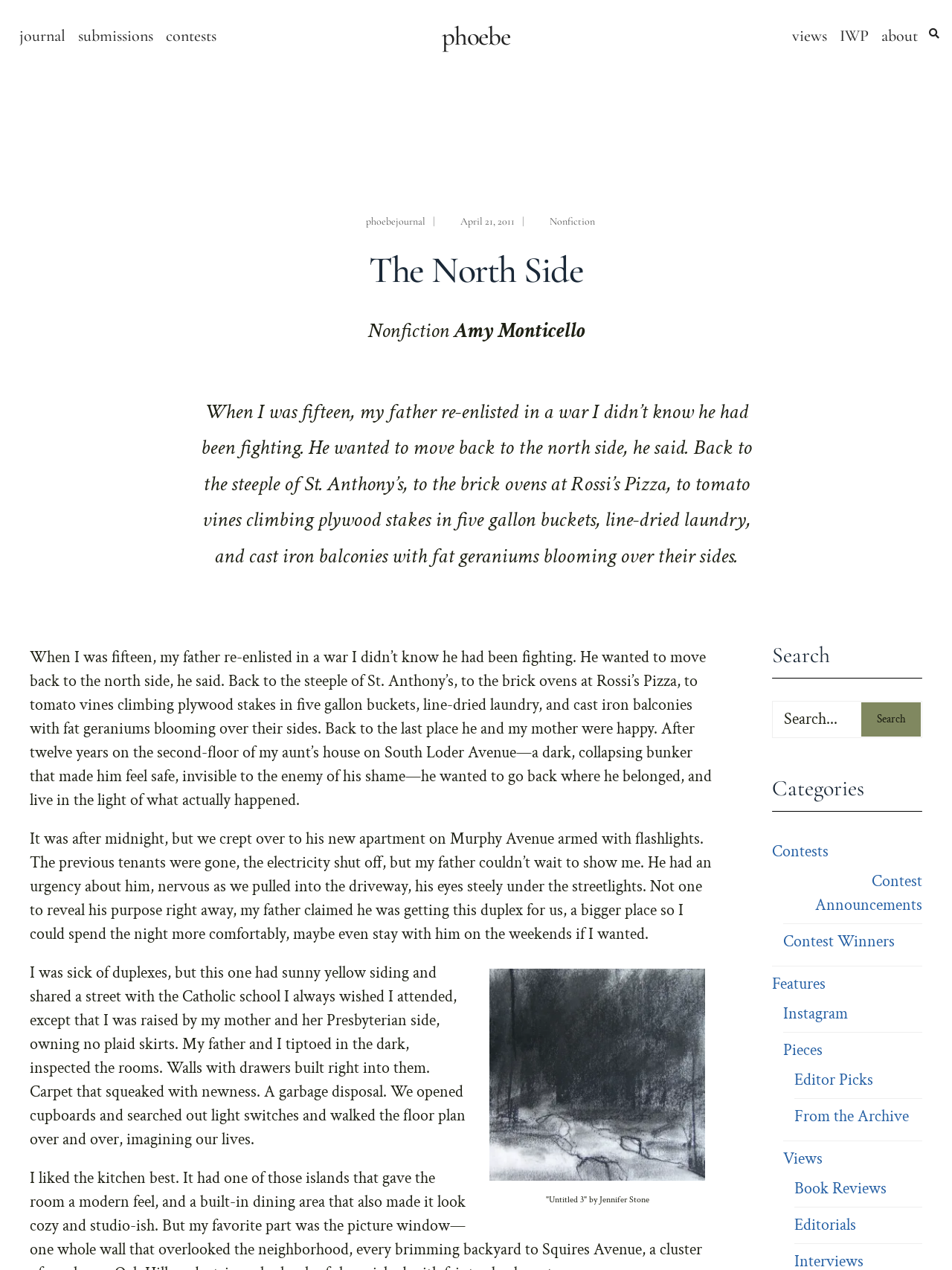Specify the bounding box coordinates of the element's area that should be clicked to execute the given instruction: "search for something". The coordinates should be four float numbers between 0 and 1, i.e., [left, top, right, bottom].

[0.811, 0.552, 0.969, 0.581]